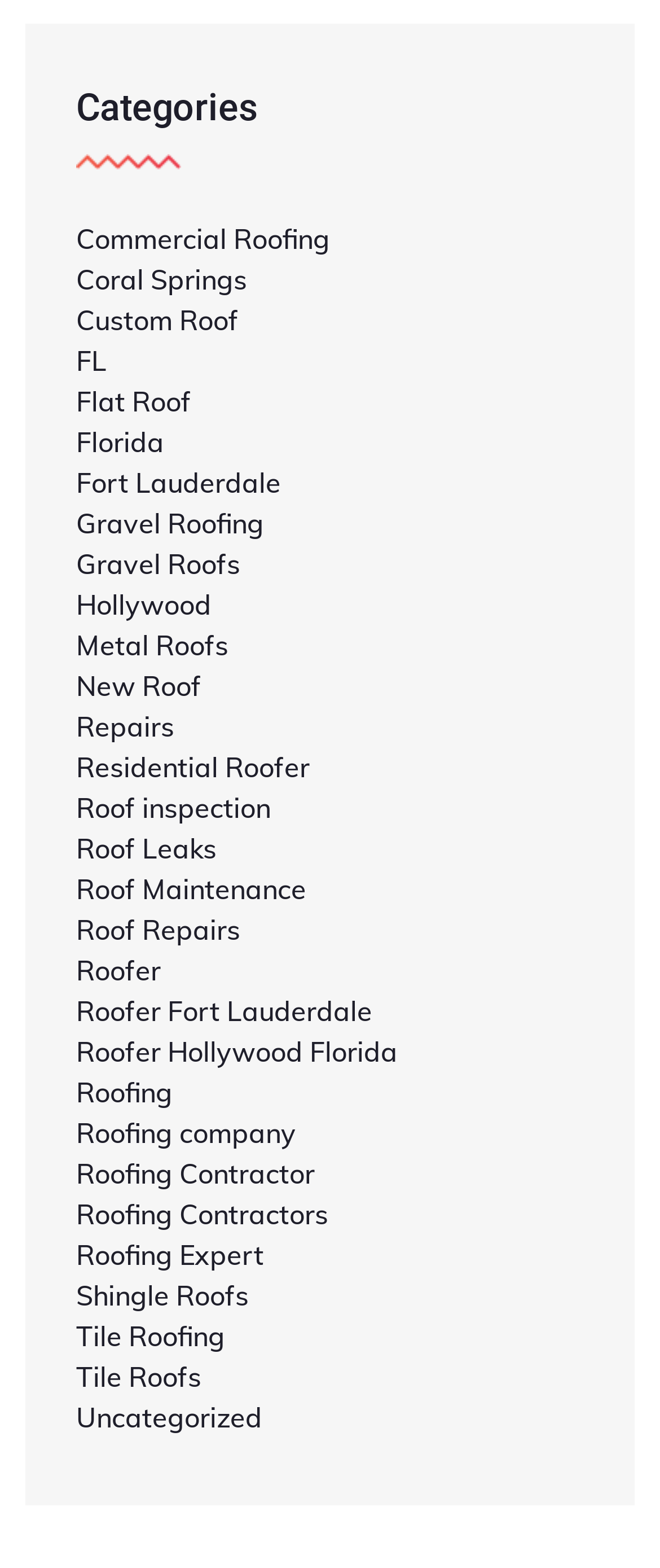Using the element description provided, determine the bounding box coordinates in the format (top-left x, top-left y, bottom-right x, bottom-right y). Ensure that all values are floating point numbers between 0 and 1. Element description: Roofing

[0.115, 0.686, 0.262, 0.708]